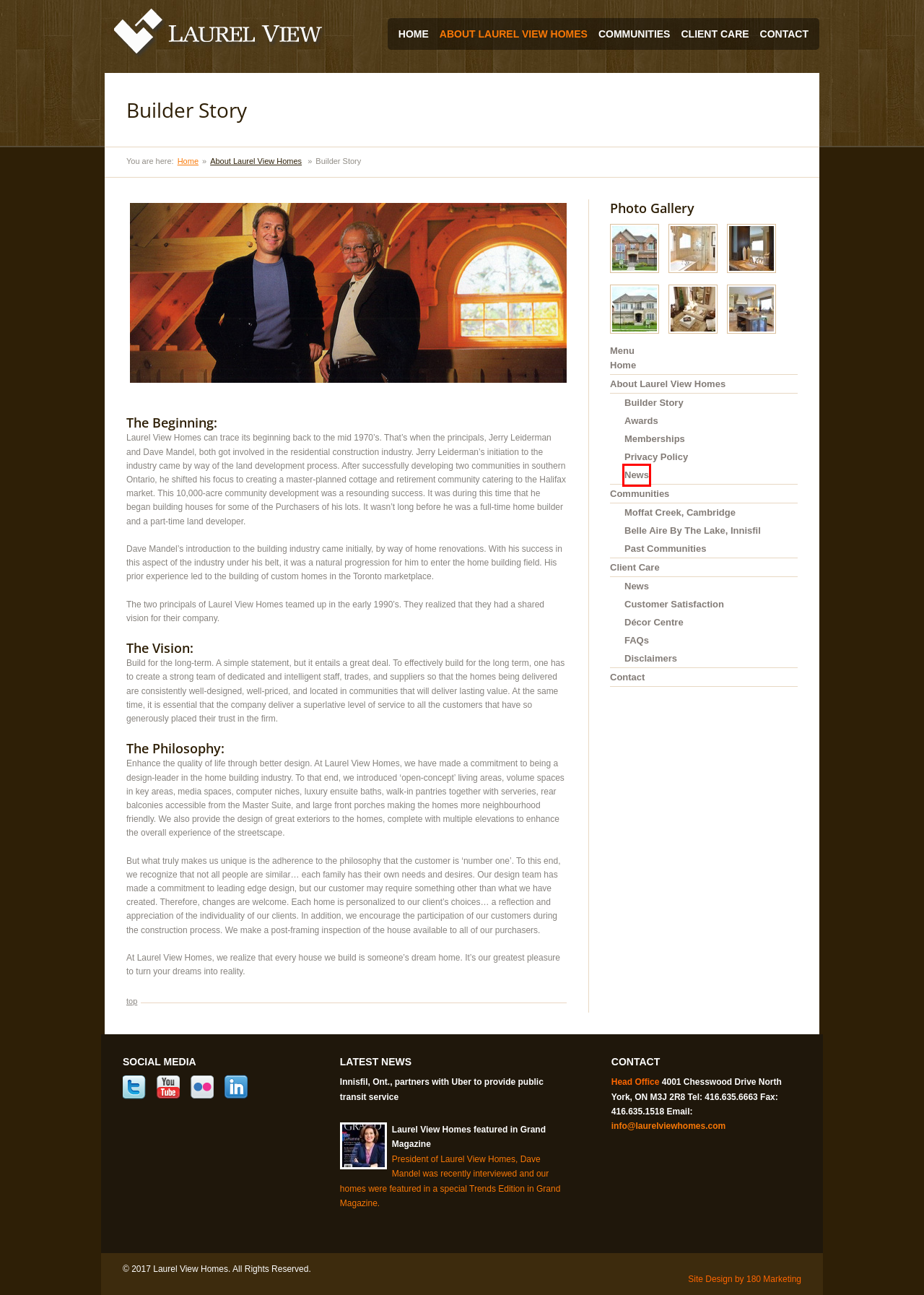You are provided with a screenshot of a webpage containing a red rectangle bounding box. Identify the webpage description that best matches the new webpage after the element in the bounding box is clicked. Here are the potential descriptions:
A. Ontario Home Builder's Awards & Distinctions | Why Choose Laurel View Homes
B. Laurel View Home Frequently Asked Questions
C. 180 Marketing | Full Service Marketing Agency | St. Catharines, ON
D. Moffat Creek New Homes Cambridge | Upcoming Communities & Housing Developments
E. News | Laurel View Homes
F. Home Builders Associations memberships
G. laurel View Homes Disclamer
H. laurel view homes decor centre

E